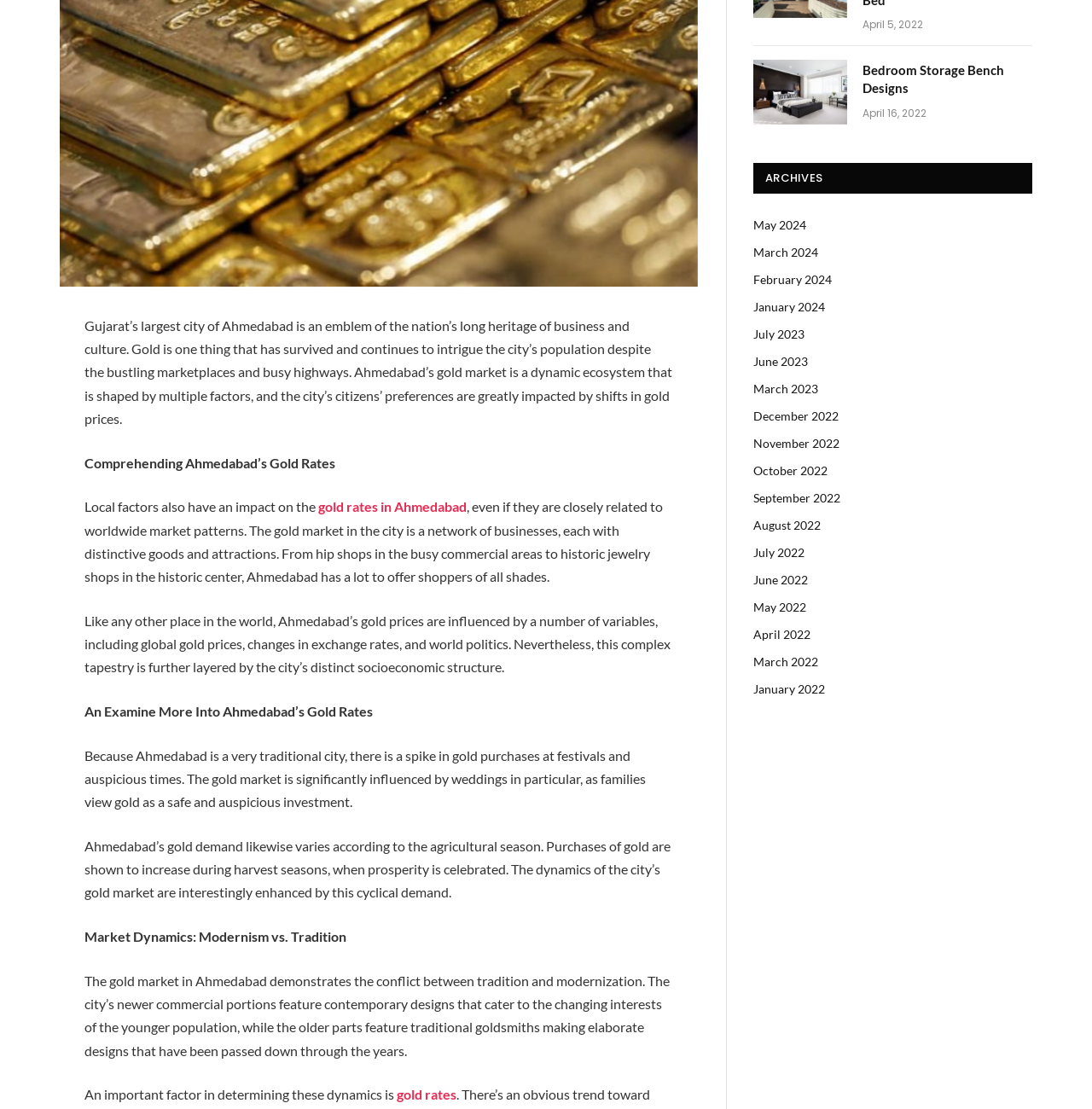Identify the bounding box for the UI element that is described as follows: "Facebook".

[0.008, 0.319, 0.044, 0.354]